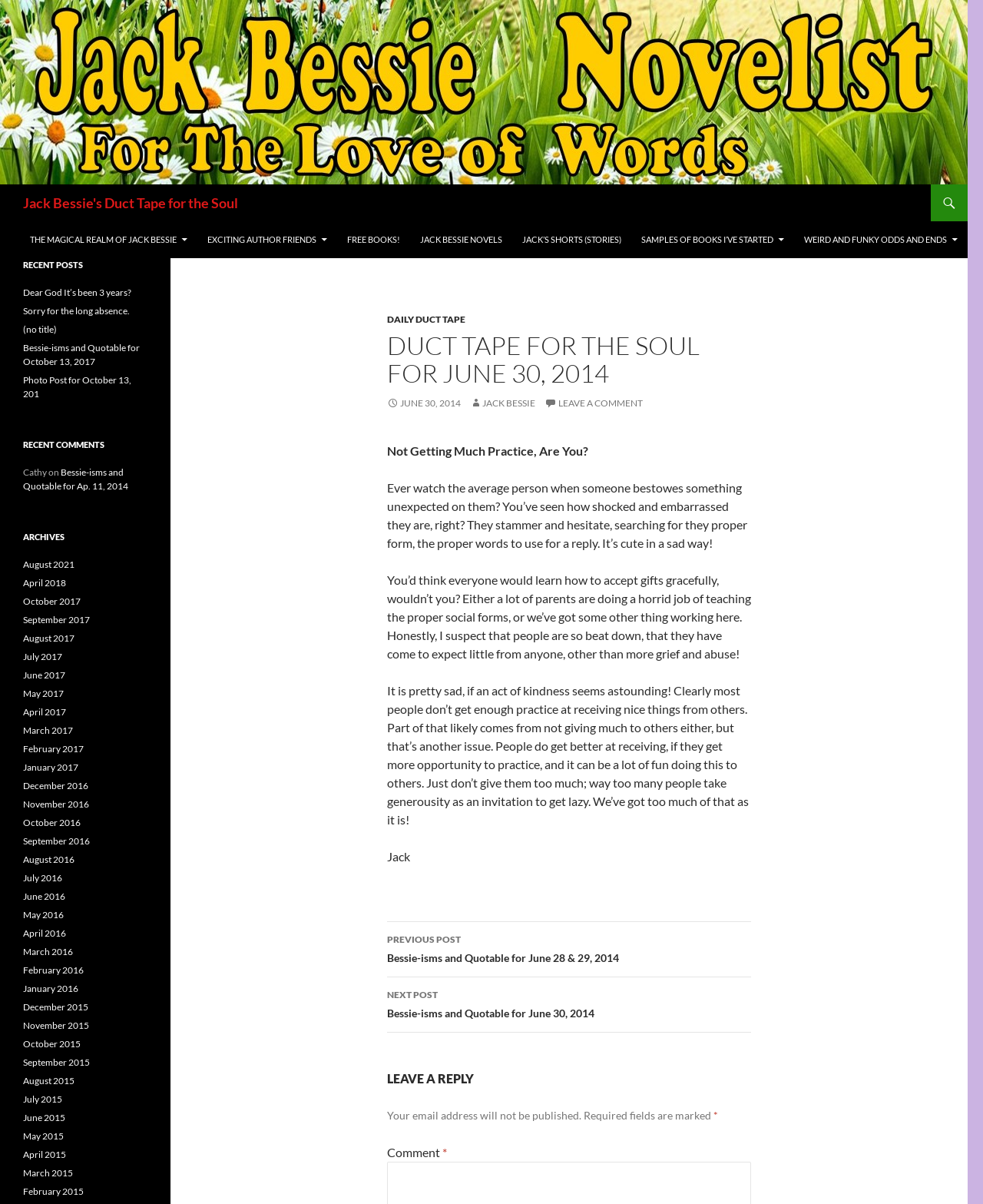Provide a thorough description of the webpage's content and layout.

This webpage is a blog post titled "Duct Tape for the Soul for June 30, 2014" by Jack Bessie. At the top of the page, there is a header section with a link to the blog's main page, an image, and a heading with the blog's title. Below this, there is a navigation menu with links to various sections of the blog, including "THE MAGICAL REALM OF JACK BESSIE", "EXCITING AUTHOR FRIENDS", "FREE BOOKS!", and more.

The main content of the page is an article with a heading "DUCT TAPE FOR THE SOUL FOR JUNE 30, 2014" and a link to the date "JUNE 30, 2014". The article discusses the importance of learning to accept gifts graciously and how people often struggle with this due to a lack of practice. The text is divided into several paragraphs, with a signature "Jack" at the end.

To the right of the article, there is a sidebar with several sections, including "Post navigation" with links to previous and next posts, "RECENT POSTS" with links to several recent articles, "RECENT COMMENTS" with a list of recent comments, and "ARCHIVES" with links to posts from various months and years.

At the bottom of the page, there is a comment section with a heading "LEAVE A REPLY" and a form to submit a comment. There are also several links to other posts and a section with recent comments.